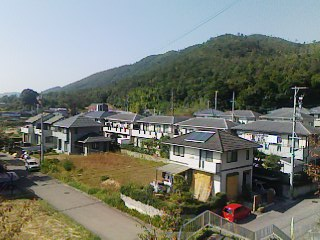Are the houses in the image identical?
Refer to the screenshot and respond with a concise word or phrase.

No